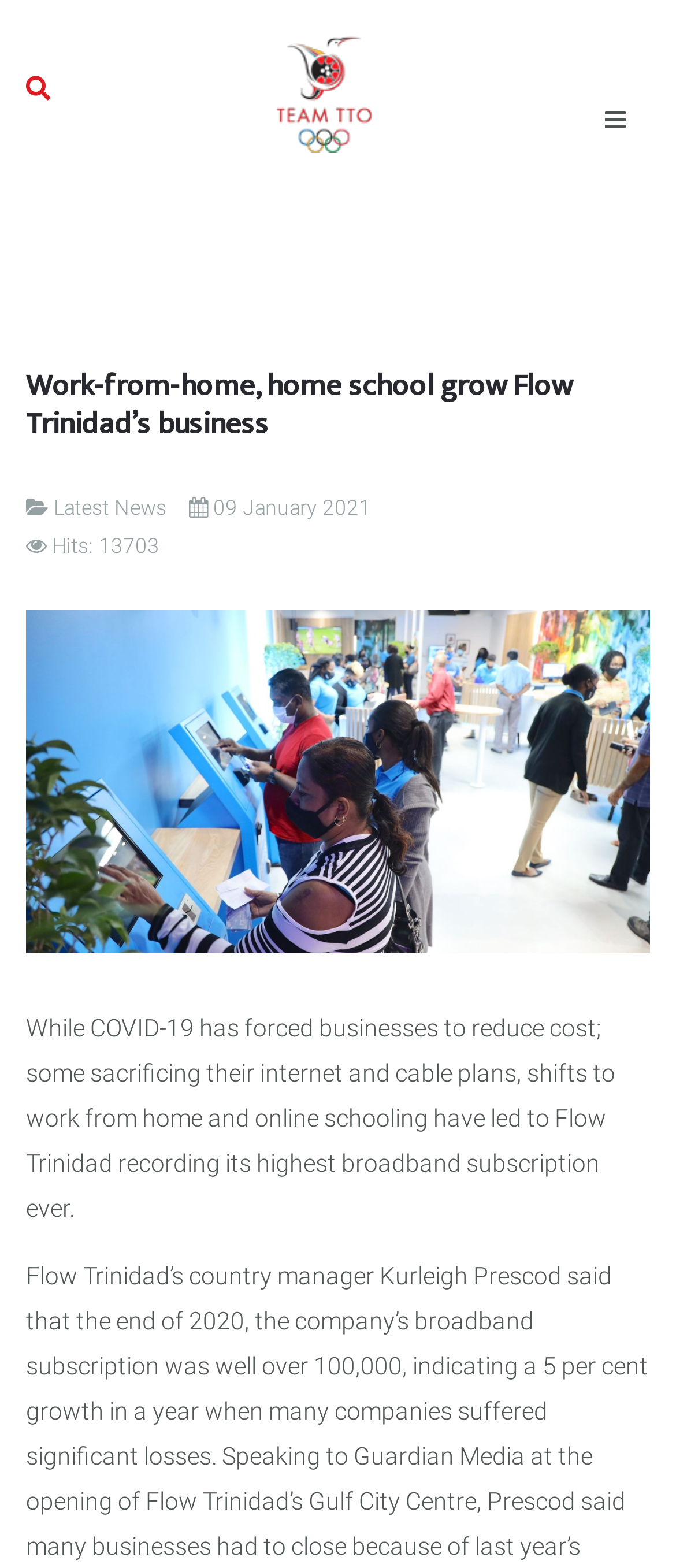Provide a single word or phrase answer to the question: 
What is the name of the Olympic Committee?

Trinidad and Tobago Olympic Committee